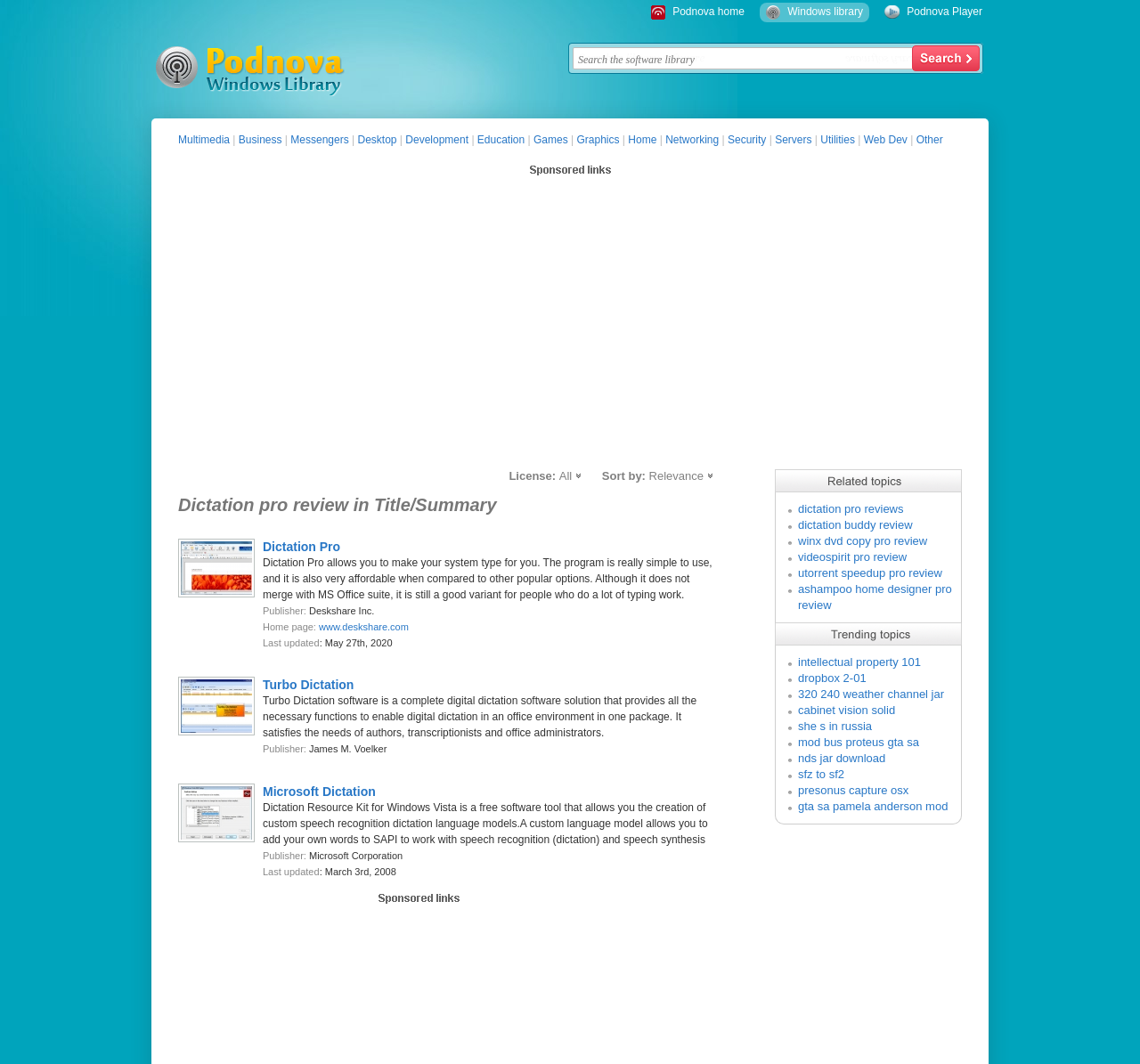How many software listings are displayed on the webpage?
Please answer the question as detailed as possible.

The webpage displays three software listings, including Dictation Pro, Turbo Dictation, and Microsoft Dictation. Each listing includes a brief description, publisher information, and a link to the software's homepage.